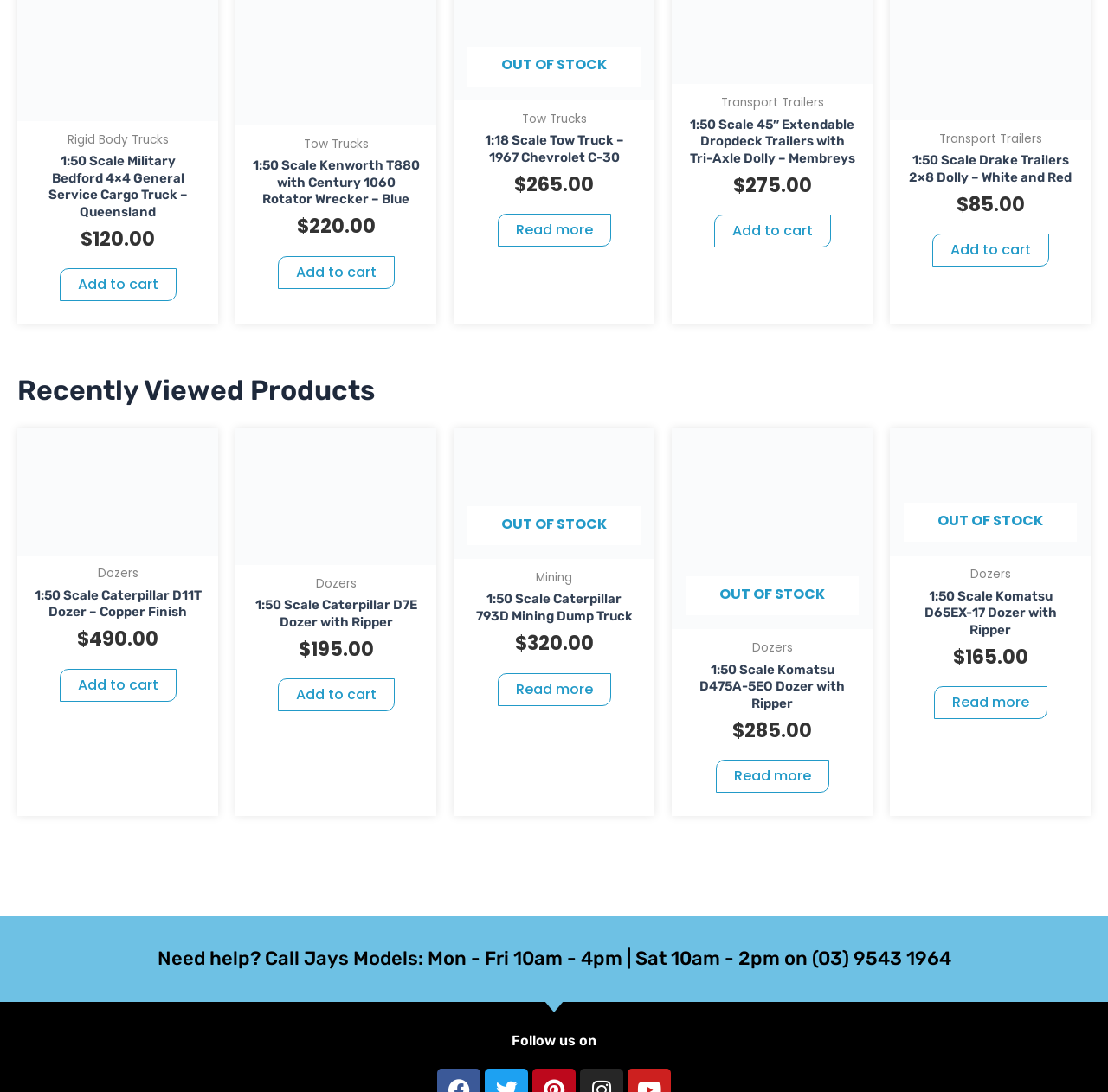Pinpoint the bounding box coordinates of the clickable area necessary to execute the following instruction: "Add 1:50 Scale Kenworth T880 with Century 1060 Rotator Wrecker – Blue to cart". The coordinates should be given as four float numbers between 0 and 1, namely [left, top, right, bottom].

[0.25, 0.235, 0.356, 0.265]